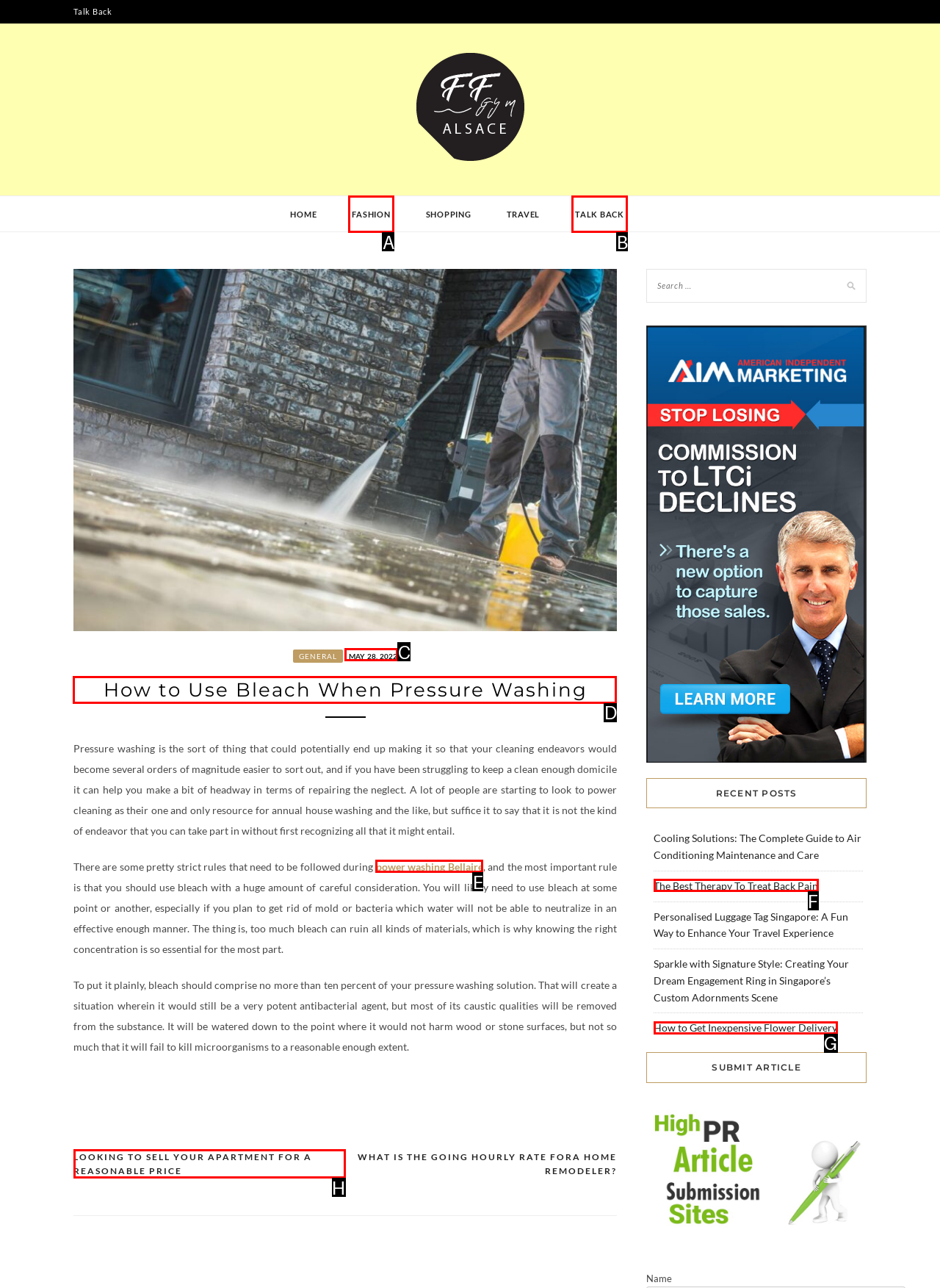Select the letter of the option that should be clicked to achieve the specified task: Read the article 'How to Use Bleach When Pressure Washing'. Respond with just the letter.

D